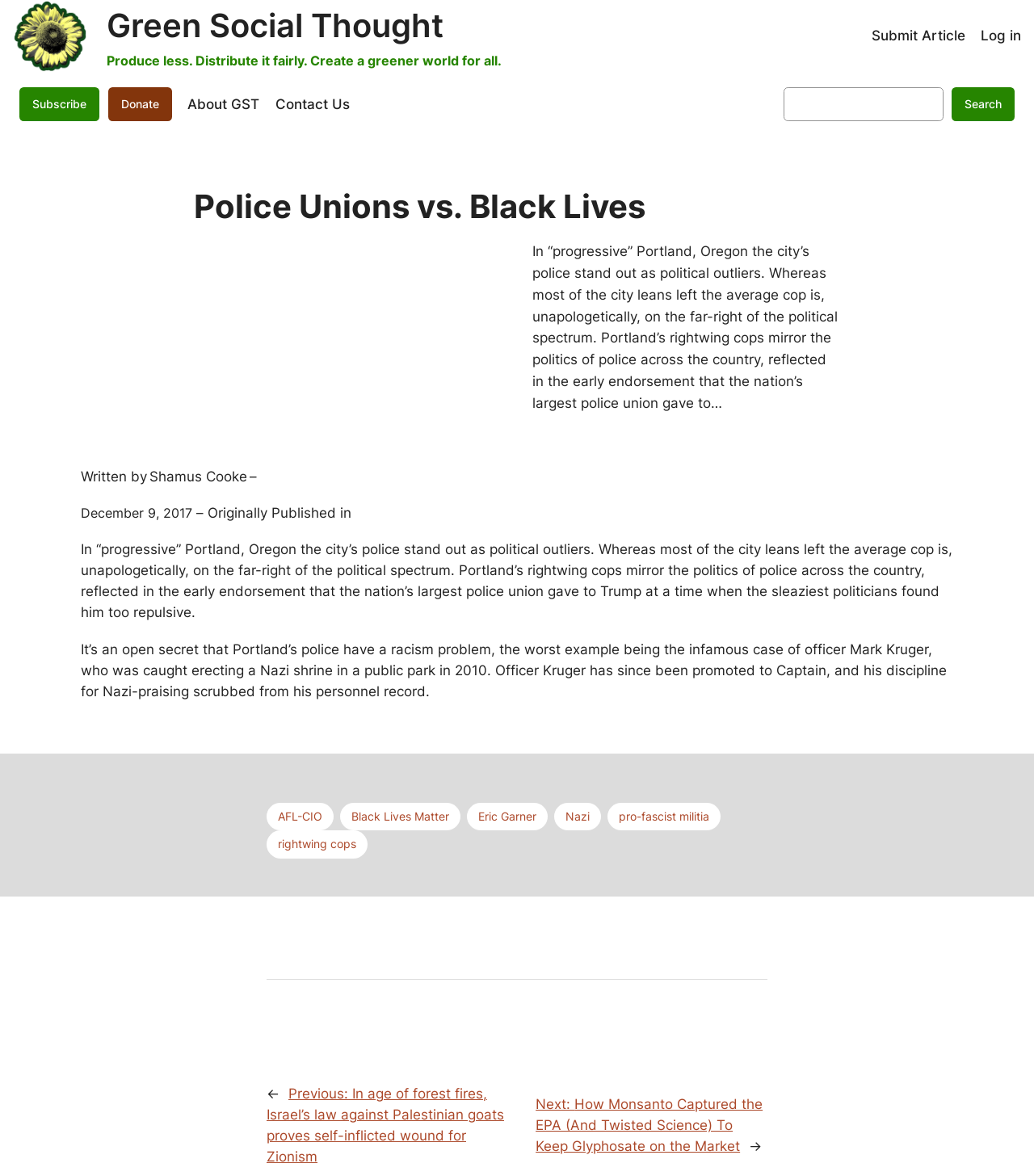Determine the bounding box coordinates of the clickable element to achieve the following action: 'Go to the 'About GST' page'. Provide the coordinates as four float values between 0 and 1, formatted as [left, top, right, bottom].

[0.182, 0.079, 0.251, 0.097]